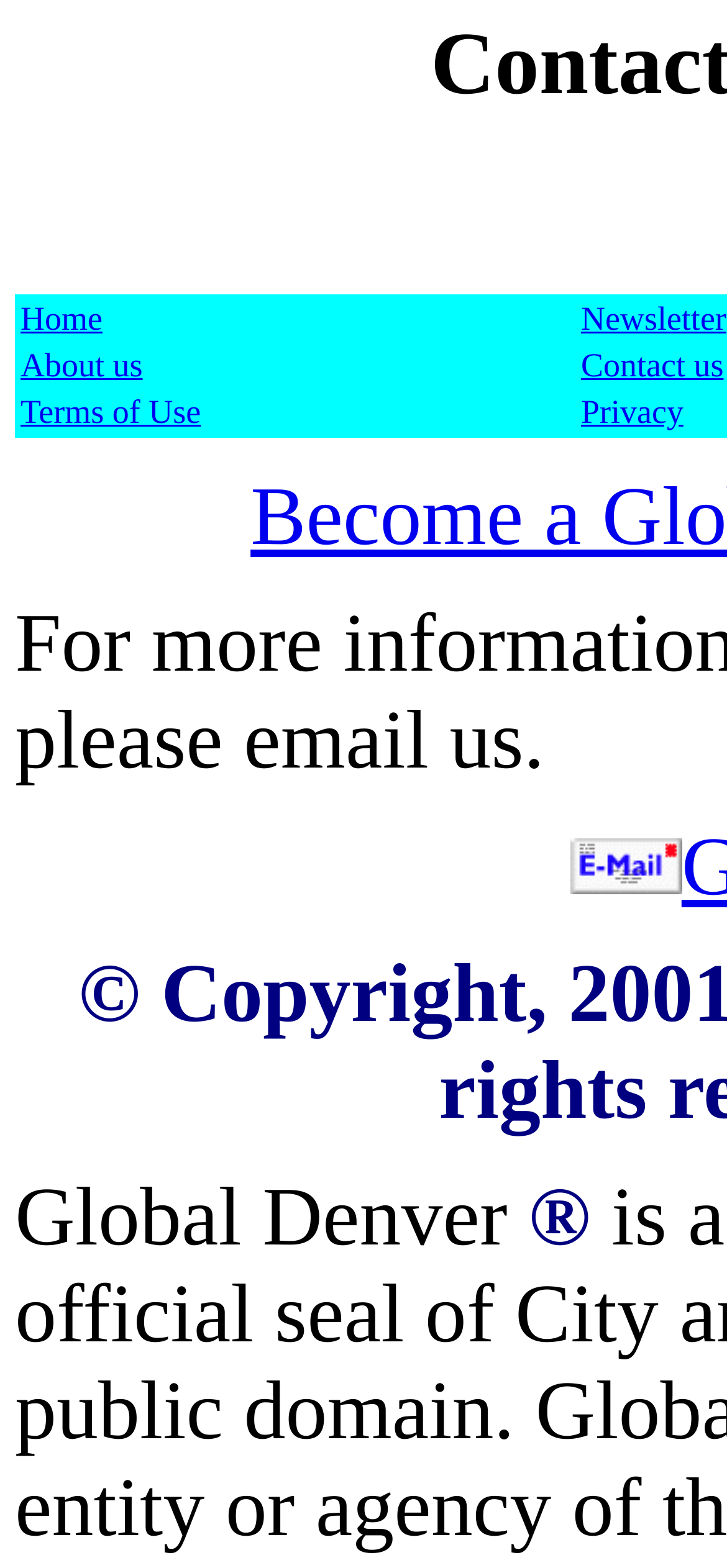How many links are in the second table cell?
Based on the image, give a one-word or short phrase answer.

2